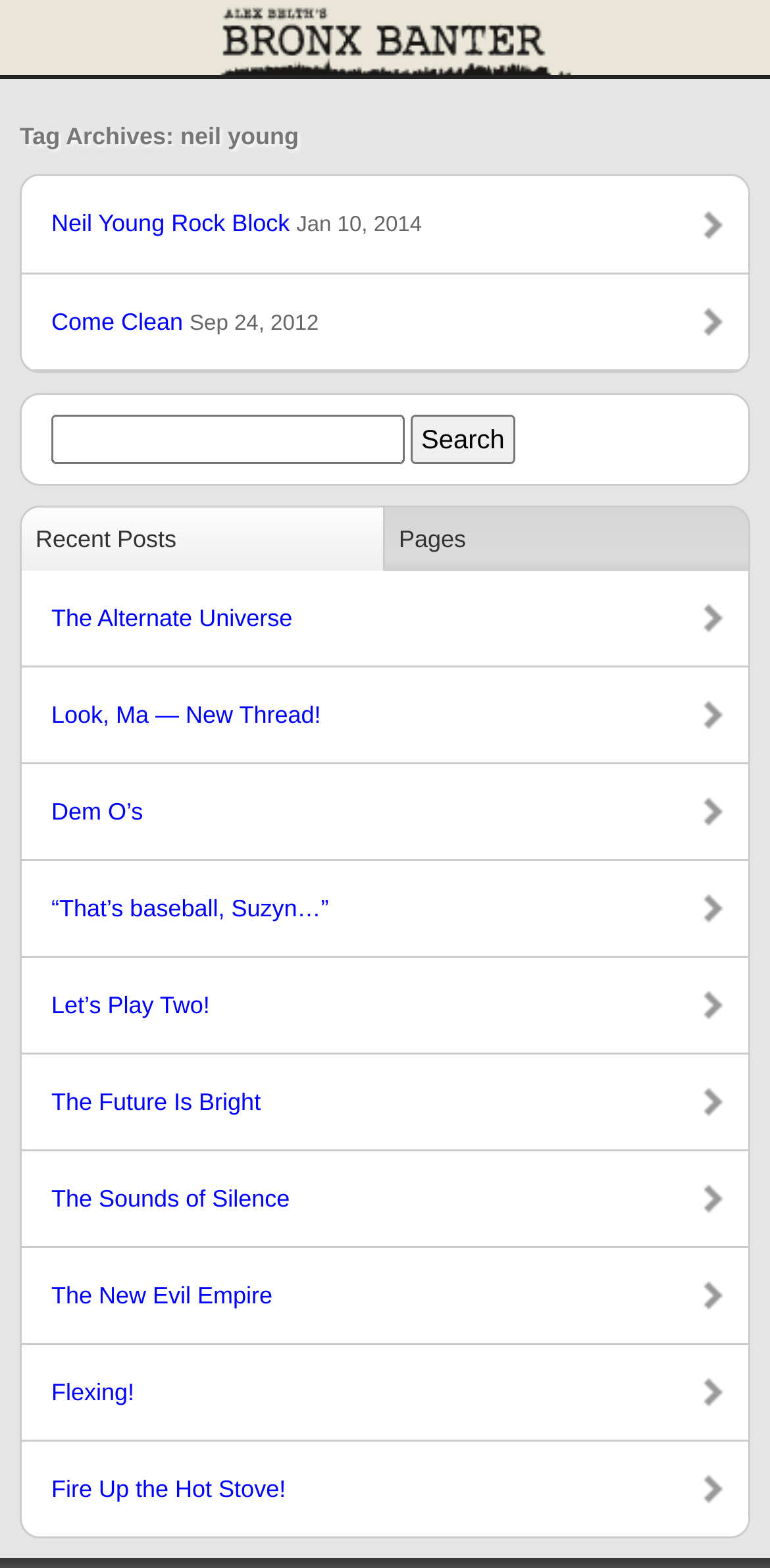Respond to the following question using a concise word or phrase: 
What is the title of the first post?

Neil Young Rock Block Jan 10, 2014